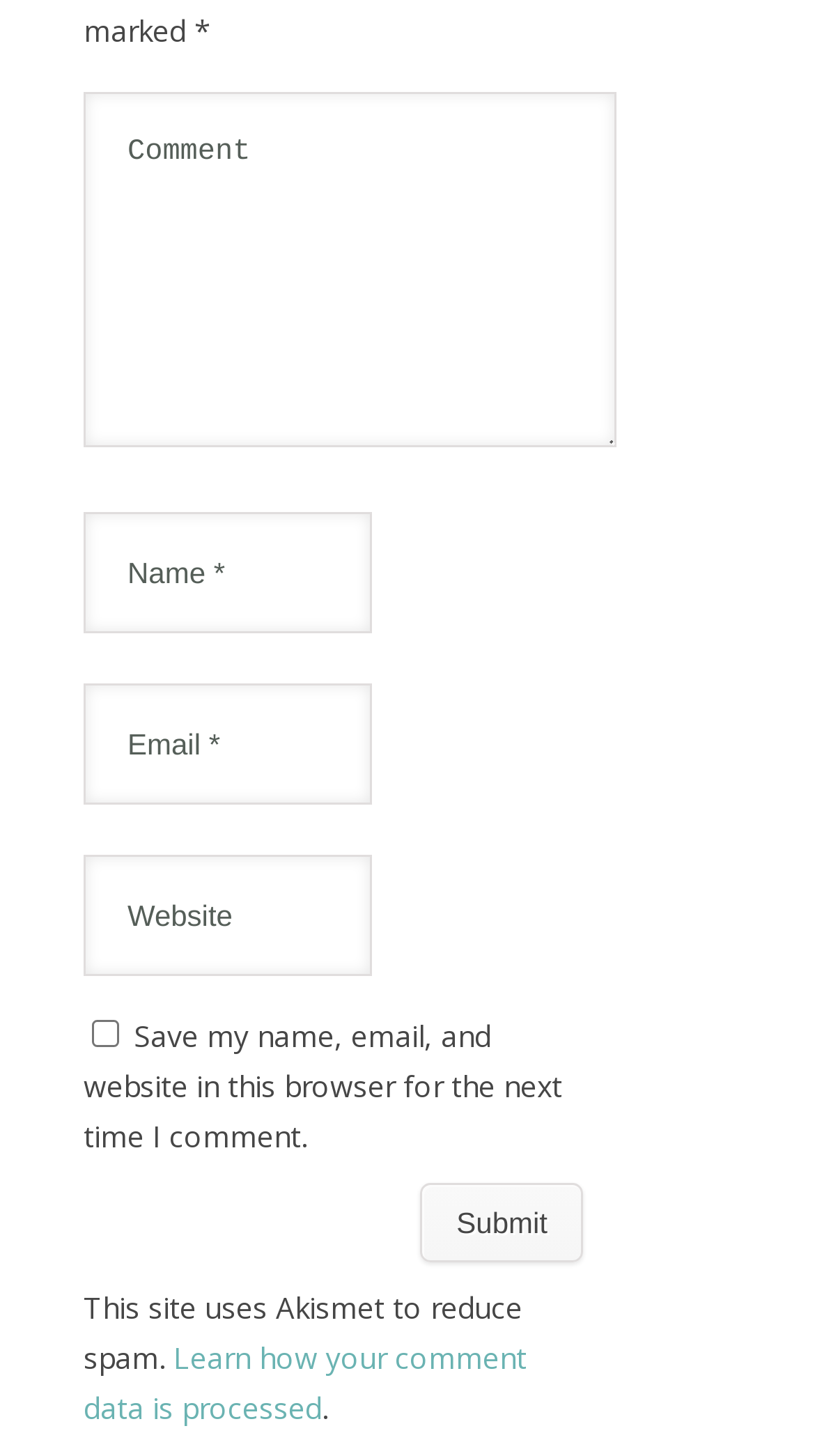Identify the bounding box for the given UI element using the description provided. Coordinates should be in the format (top-left x, top-left y, bottom-right x, bottom-right y) and must be between 0 and 1. Here is the description: name="submit" value="Submit"

[0.516, 0.813, 0.715, 0.867]